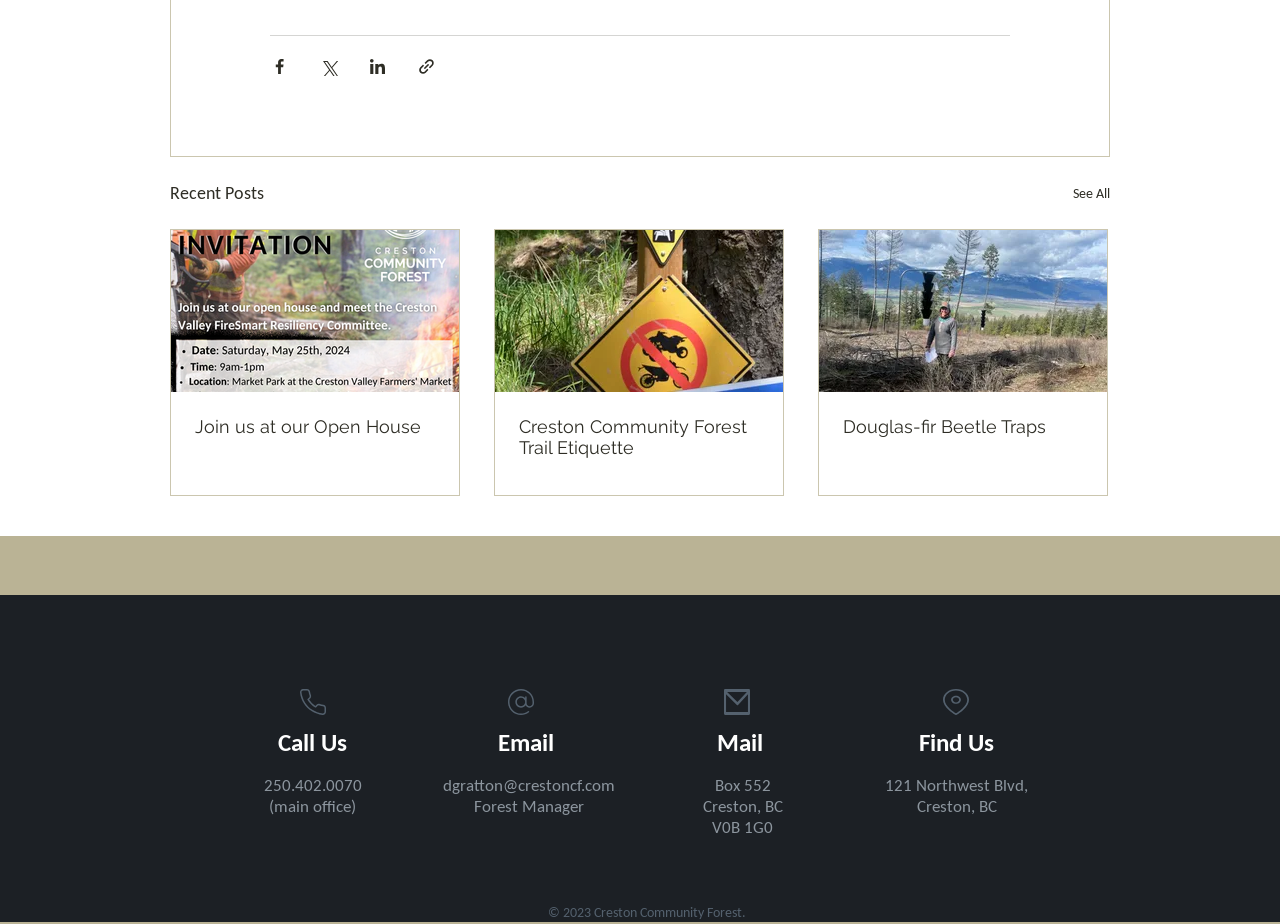Locate the bounding box coordinates of the element that should be clicked to fulfill the instruction: "Contact us via email".

[0.323, 0.795, 0.503, 0.907]